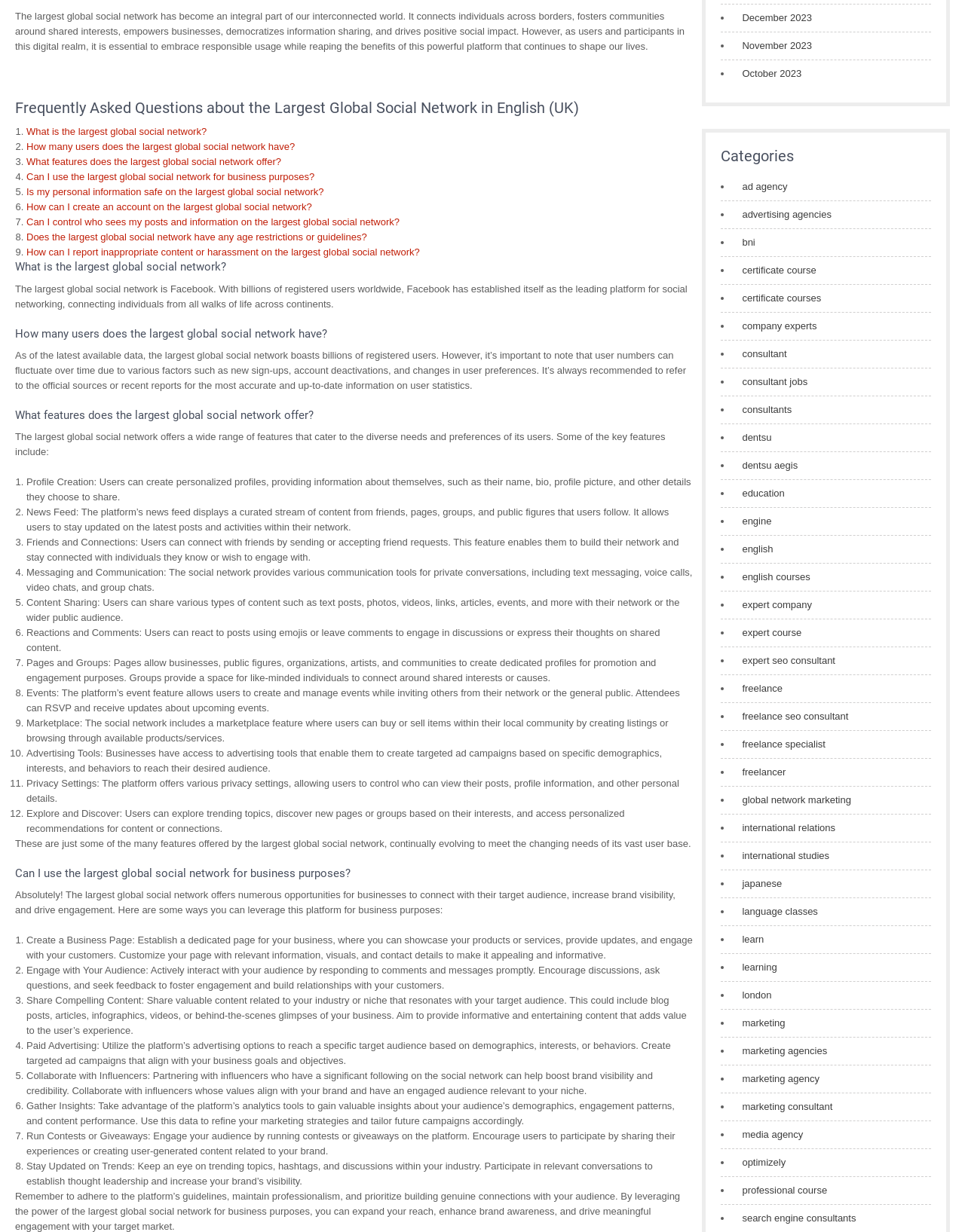Can businesses use the largest global social network for advertising?
Refer to the image and provide a thorough answer to the question.

The answer can be found in the section 'Can I use the largest global social network for business purposes?' which mentions that businesses can use the platform's advertising options to reach a specific target audience based on demographics, interests, or behaviors.